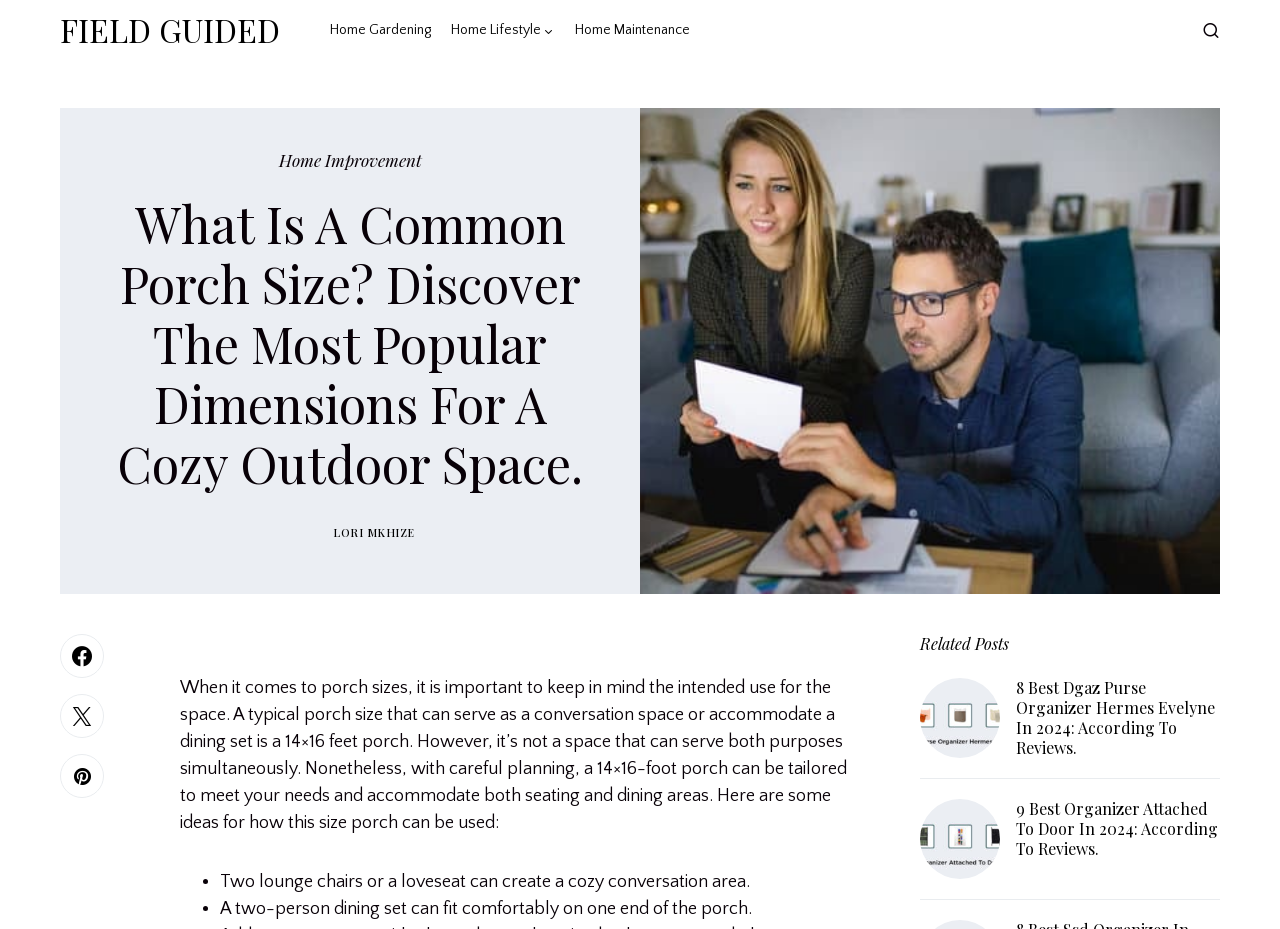Please find the bounding box for the UI component described as follows: "parent_node: LORI MKHIZE".

[0.223, 0.553, 0.254, 0.596]